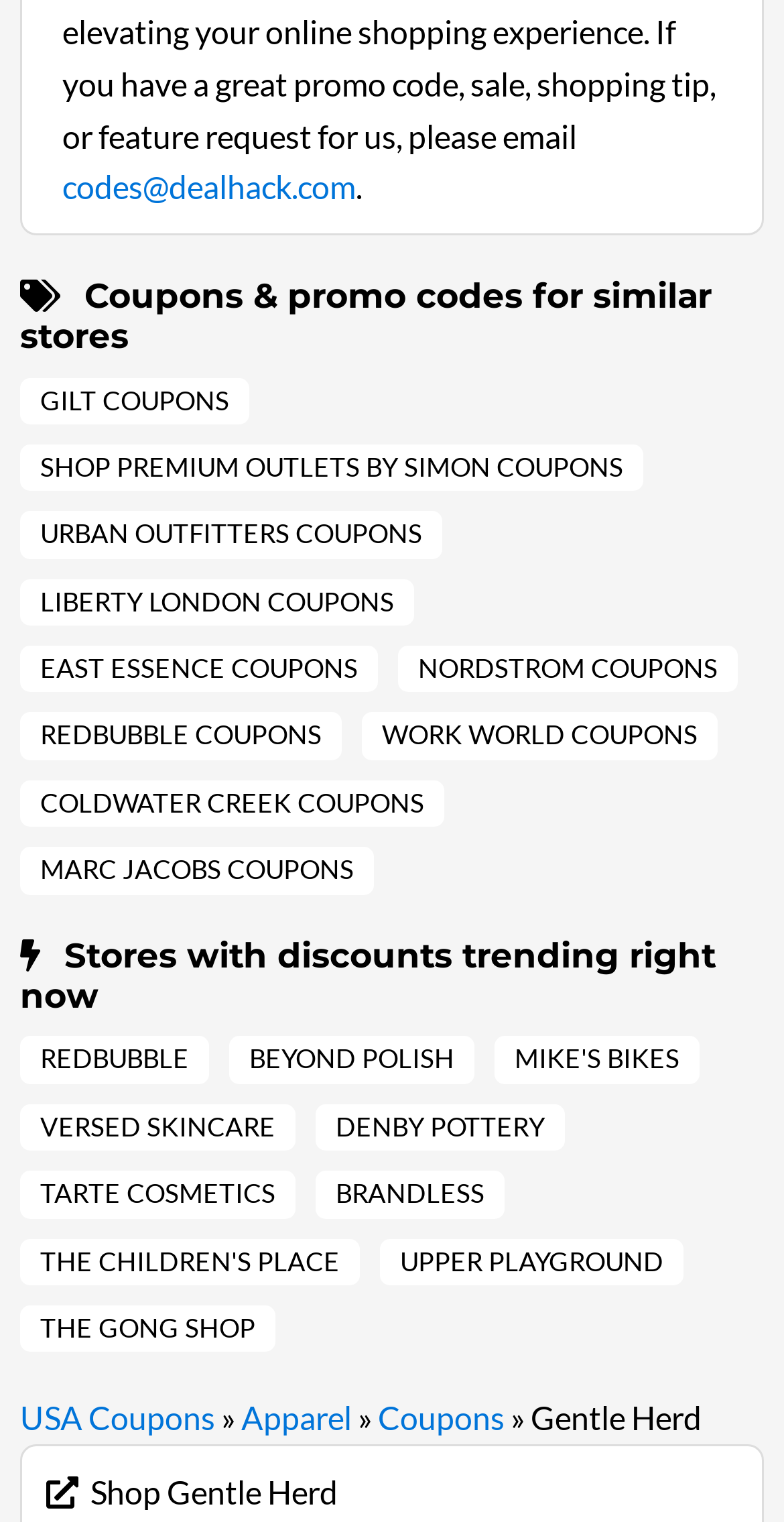Provide the bounding box coordinates, formatted as (top-left x, top-left y, bottom-right x, bottom-right y), with all values being floating point numbers between 0 and 1. Identify the bounding box of the UI element that matches the description: Work World coupons

[0.487, 0.472, 0.89, 0.494]